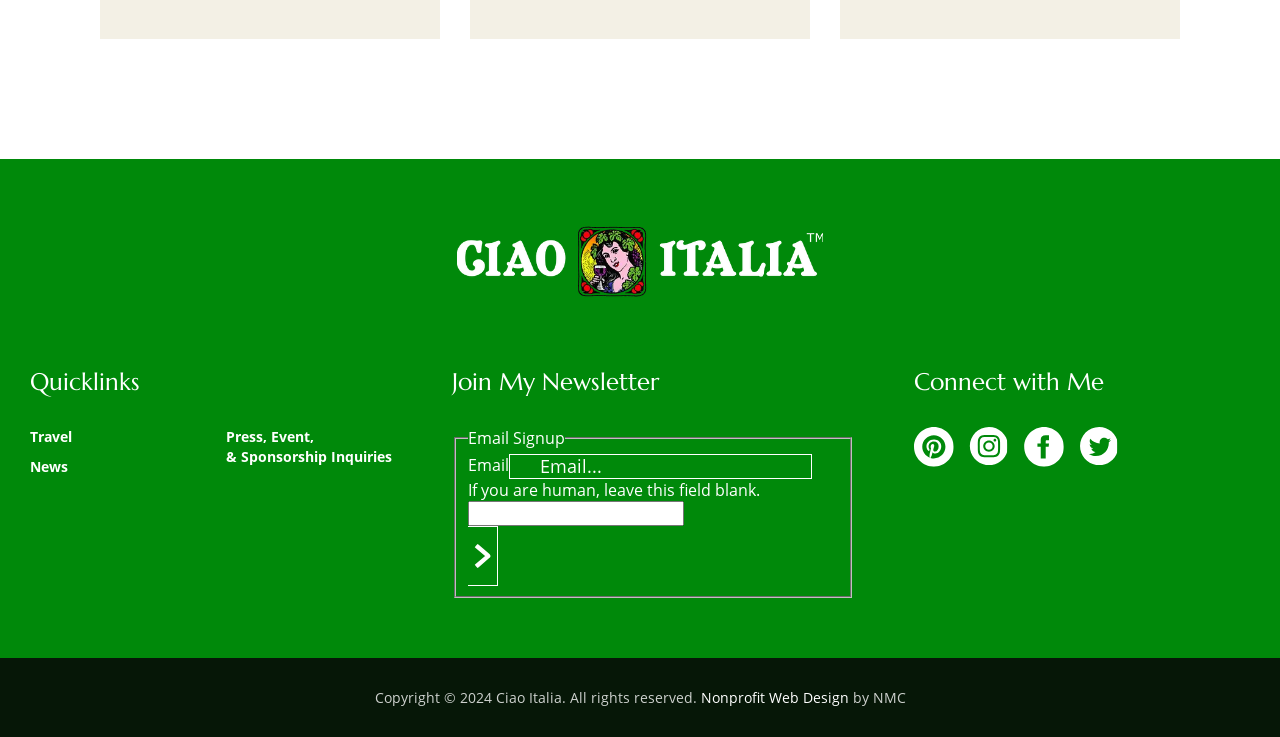Bounding box coordinates are specified in the format (top-left x, top-left y, bottom-right x, bottom-right y). All values are floating point numbers bounded between 0 and 1. Please provide the bounding box coordinate of the region this sentence describes: aria-label="Follow on Instagram"

[0.757, 0.608, 0.788, 0.638]